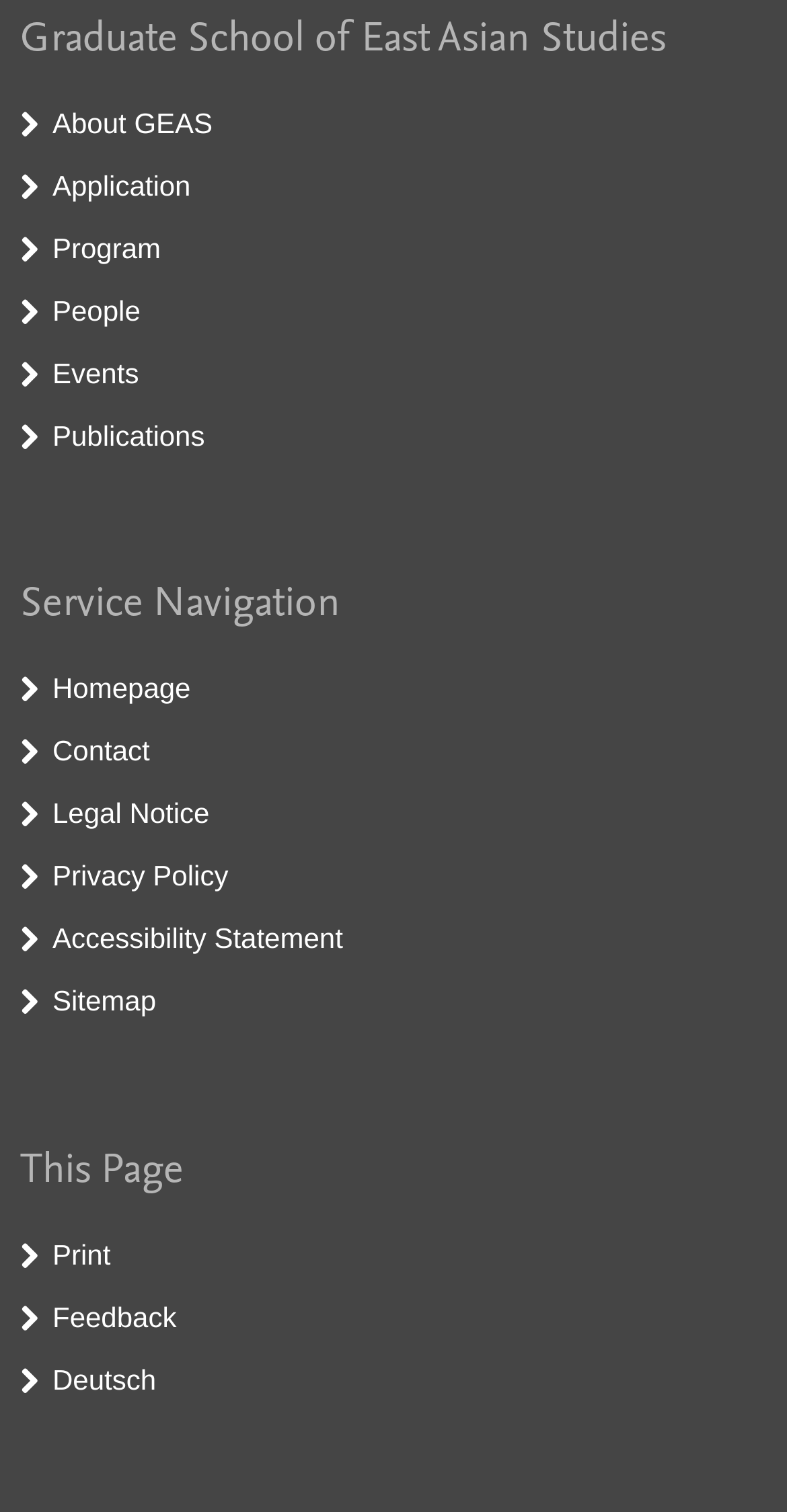What are the main sections of the website?
Please provide a comprehensive answer based on the details in the screenshot.

The main sections of the website can be found in the links located below the heading 'Graduate School of East Asian Studies'. These links are labeled with icons and text, and they include 'About GEAS', 'Application', 'Program', 'People', 'Events', and 'Publications'.